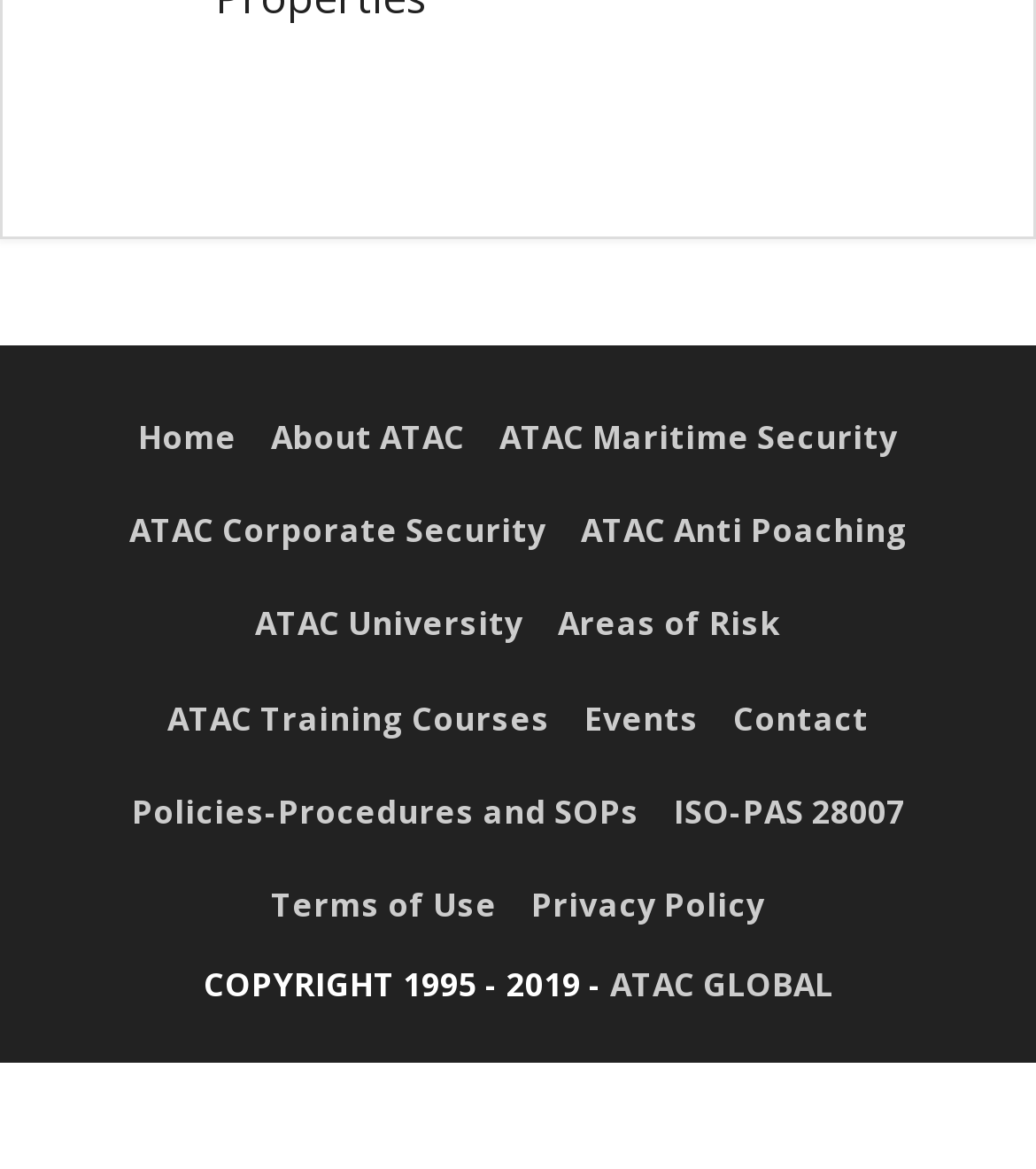What is the 'ISO-PAS 28007' link related to?
Use the information from the image to give a detailed answer to the question.

The 'ISO-PAS 28007' link is likely related to a security standard, as it is an ISO (International Organization for Standardization) standard. It may provide information on the organization's compliance with this standard or provide resources for implementing it.